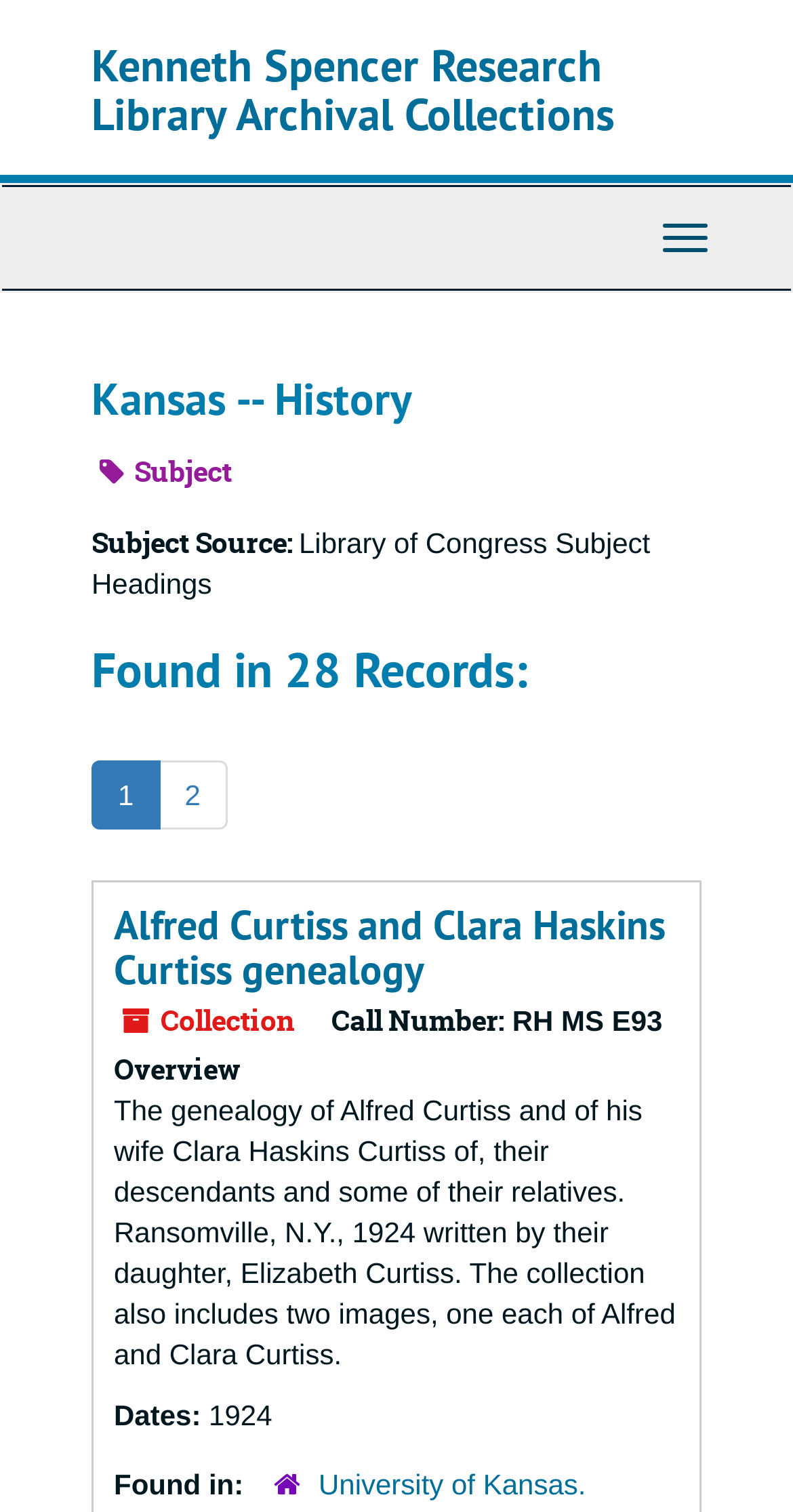Provide a thorough and detailed response to the question by examining the image: 
How many records are found?

I found the answer by looking at the heading 'Found in 28 Records:' which is located below the 'Kansas -- History' heading.